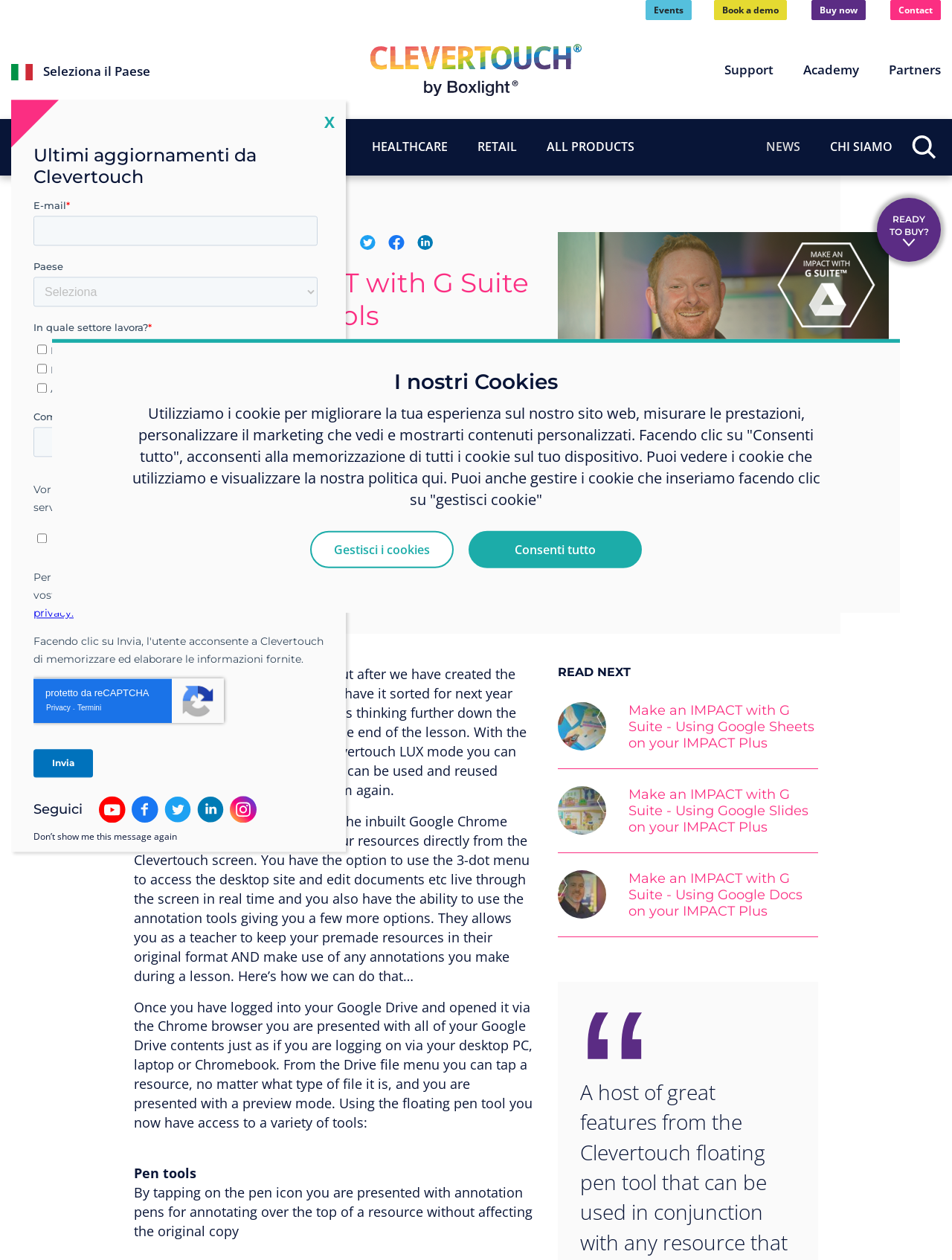Pinpoint the bounding box coordinates of the area that must be clicked to complete this instruction: "Read the 'Make an IMPACT with G Suite - Using Google Sheets on your IMPACT Plus' article".

[0.586, 0.557, 0.637, 0.596]